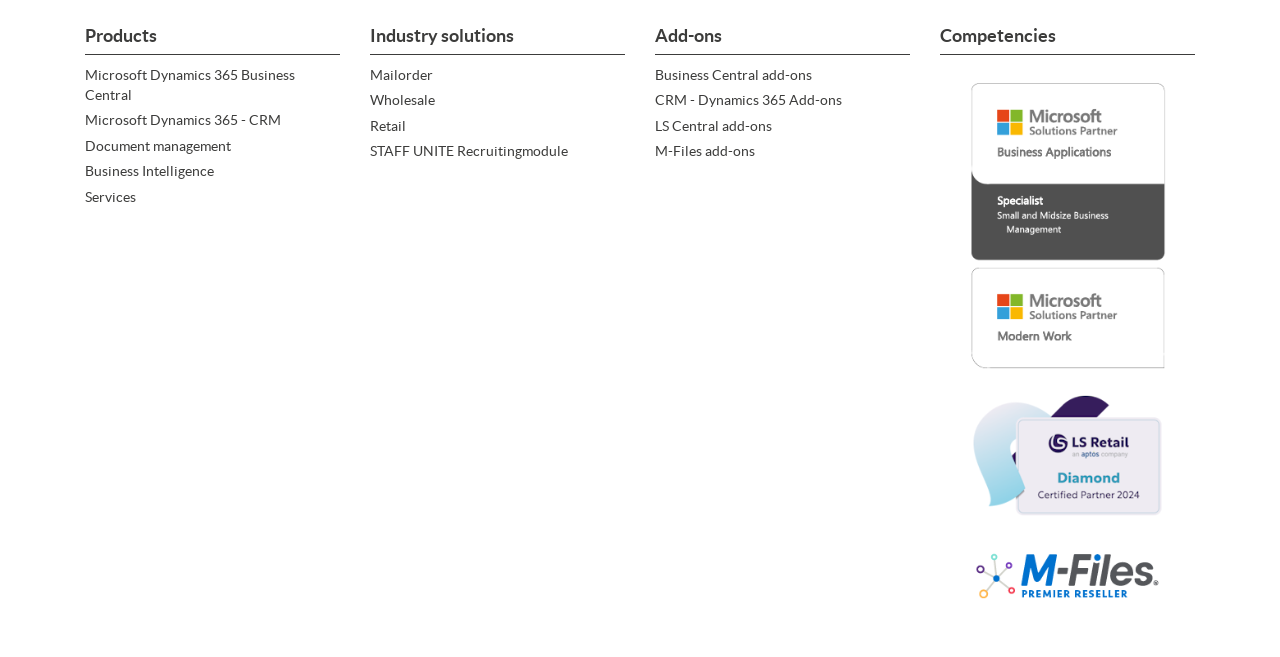Please find the bounding box coordinates of the element that needs to be clicked to perform the following instruction: "Learn about Business Central add-ons". The bounding box coordinates should be four float numbers between 0 and 1, represented as [left, top, right, bottom].

[0.512, 0.102, 0.634, 0.126]